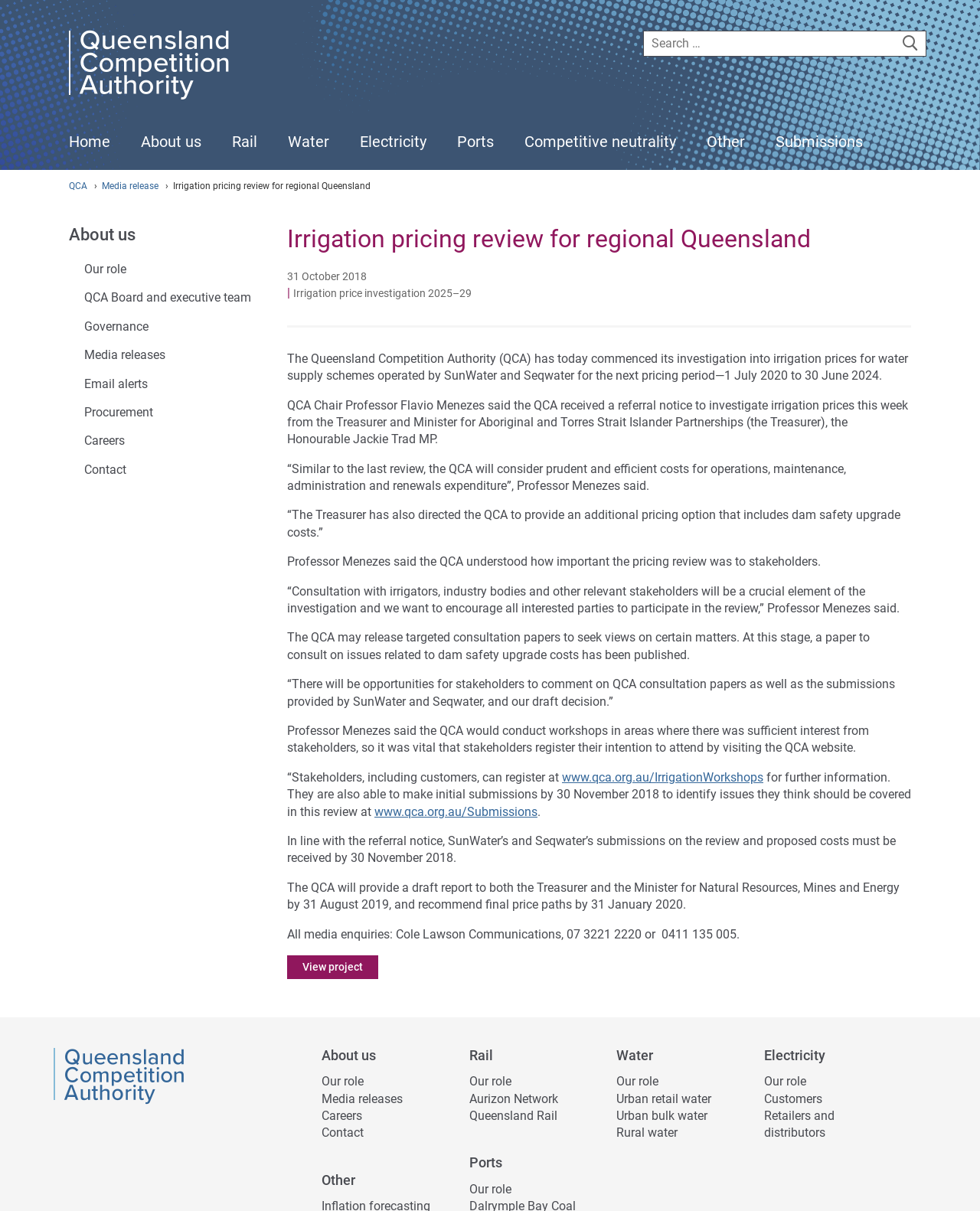Please locate the bounding box coordinates for the element that should be clicked to achieve the following instruction: "Learn about QCA's role". Ensure the coordinates are given as four float numbers between 0 and 1, i.e., [left, top, right, bottom].

[0.195, 0.038, 0.414, 0.05]